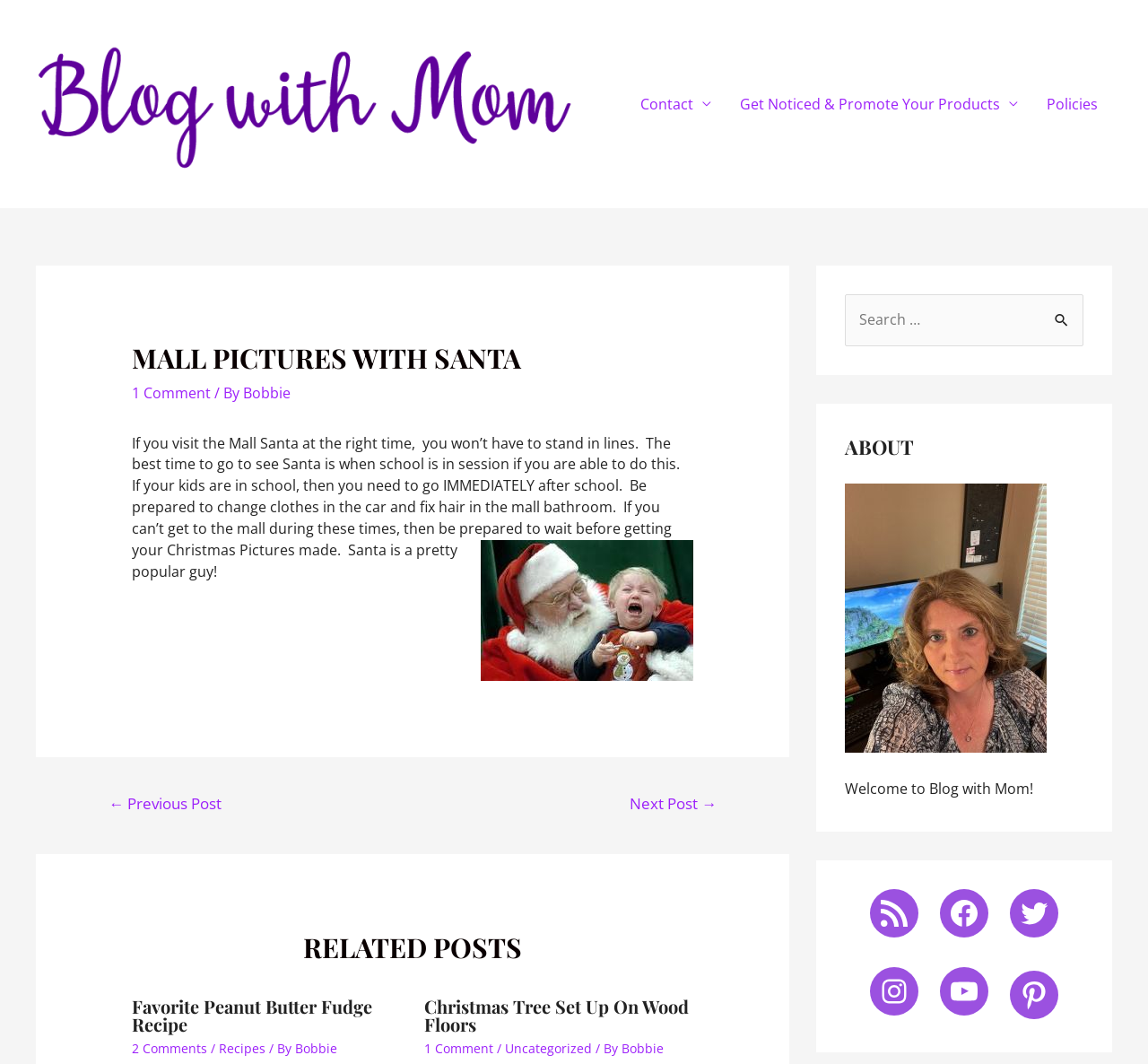Write a detailed summary of the webpage.

This webpage is titled "Mall Pictures With Santa - Blog With Mom". At the top, there is a navigation bar with links to "Contact", "Get Noticed & Promote Your Products", and "Policies". Below the navigation bar, there is a large article section that takes up most of the page. The article has a heading "MALL PICTURES WITH SANTA" and a link to "1 Comment" below it. The article text explains the best time to visit the Mall Santa to avoid long lines, suggesting to go during school hours if possible.

To the right of the article heading, there is a small image. Below the article text, there is another image. The article is followed by a "Post navigation" section with links to the previous and next posts.

Further down the page, there is a "RELATED POSTS" section with two related posts listed. Each post has a heading, a link to the post, and information about the number of comments and the author.

On the right side of the page, there are three complementary sections. The top section has a search bar with a button to search for specific content. The middle section has an "ABOUT" heading, a figure, and a brief welcome message. The bottom section has links to the website's RSS feed, Facebook, Twitter, Instagram, YouTube, and Pinterest pages.

Overall, the webpage has a clean and organized layout, with a focus on the main article and related posts, as well as easy access to navigation, search, and social media links.